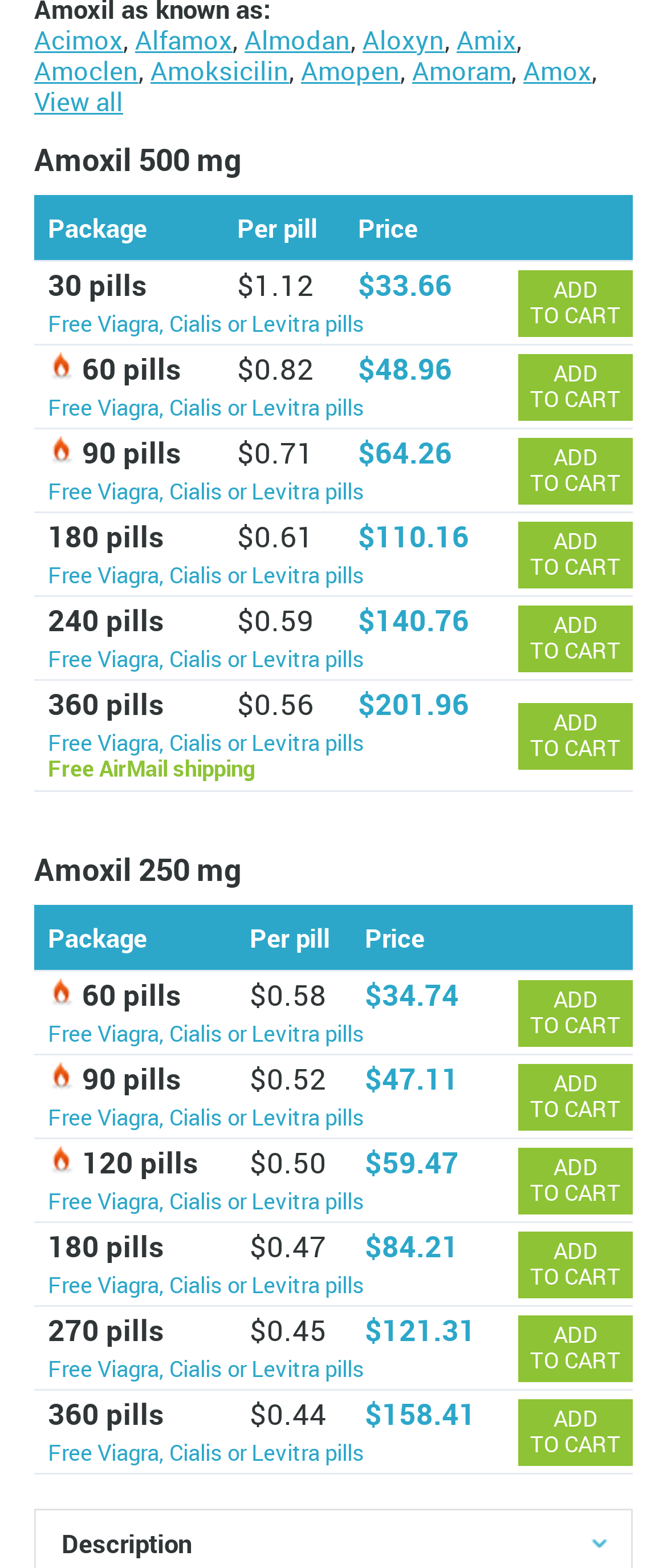Identify the bounding box coordinates of the section to be clicked to complete the task described by the following instruction: "View all". The coordinates should be four float numbers between 0 and 1, formatted as [left, top, right, bottom].

[0.051, 0.053, 0.185, 0.075]